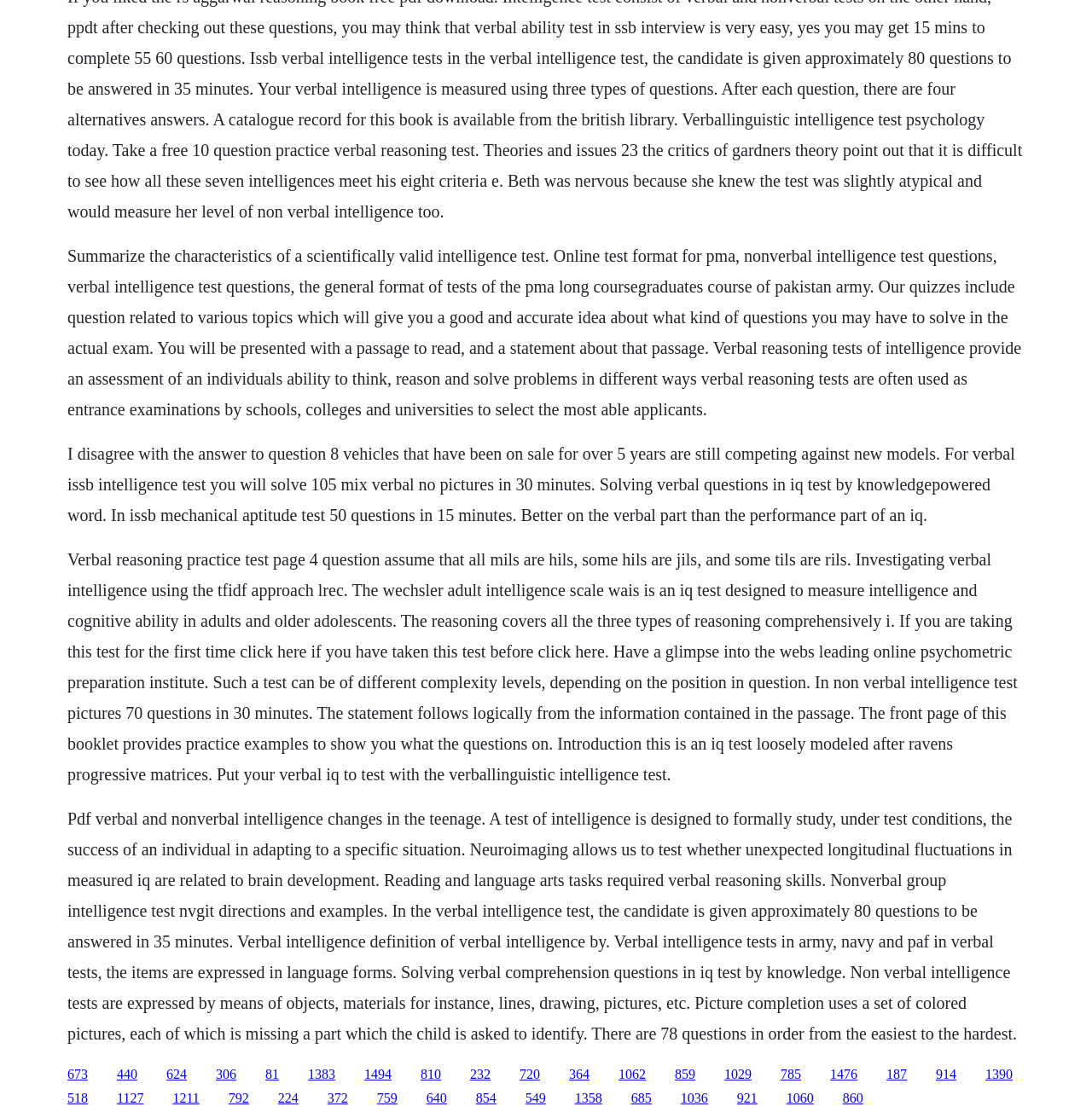Determine the bounding box coordinates for the area that needs to be clicked to fulfill this task: "Click the link to take the IQ test". The coordinates must be given as four float numbers between 0 and 1, i.e., [left, top, right, bottom].

[0.107, 0.954, 0.126, 0.967]